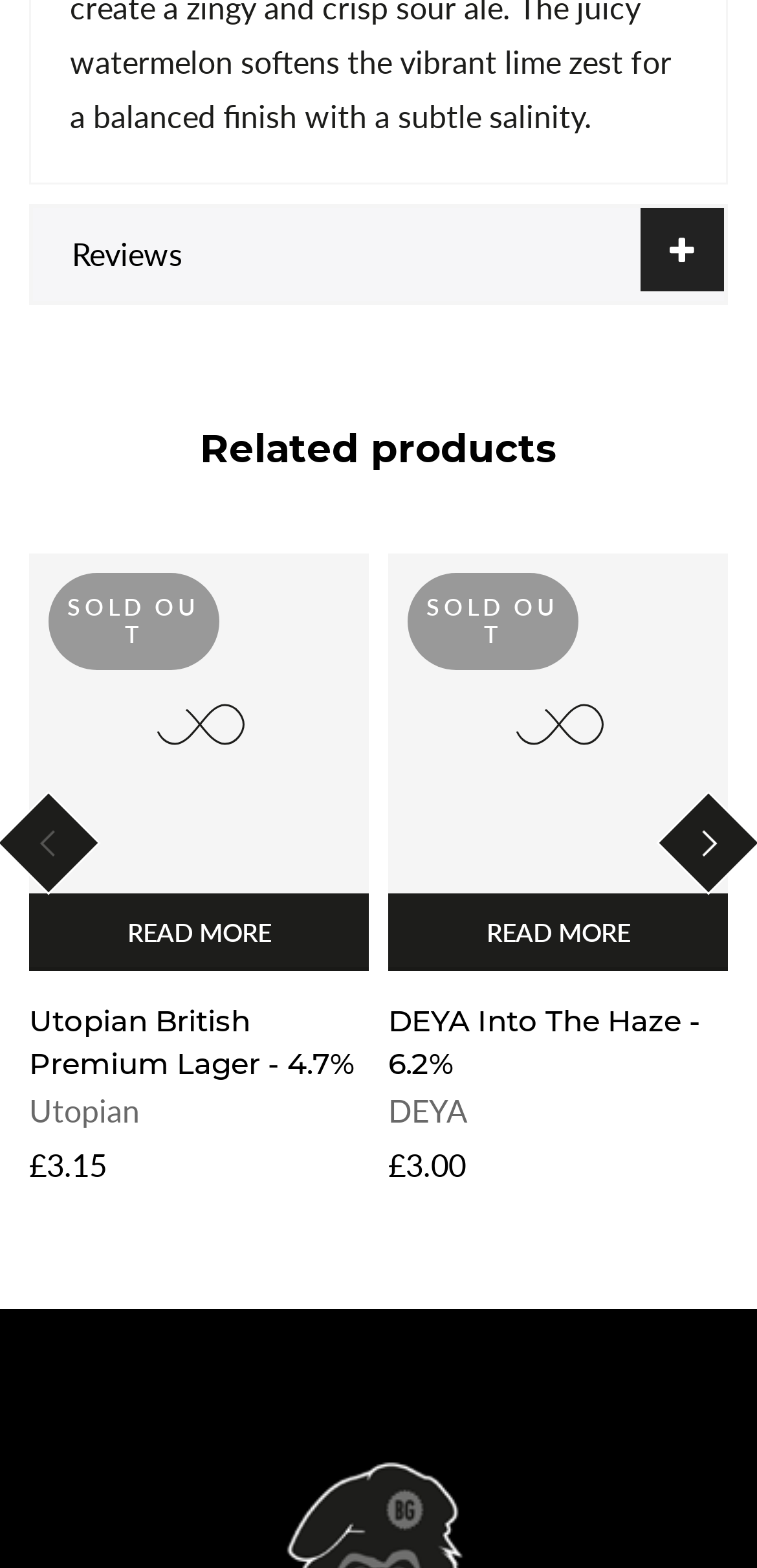Find the bounding box coordinates of the element's region that should be clicked in order to follow the given instruction: "Click on the 'Reviews' link". The coordinates should consist of four float numbers between 0 and 1, i.e., [left, top, right, bottom].

[0.044, 0.132, 0.956, 0.192]